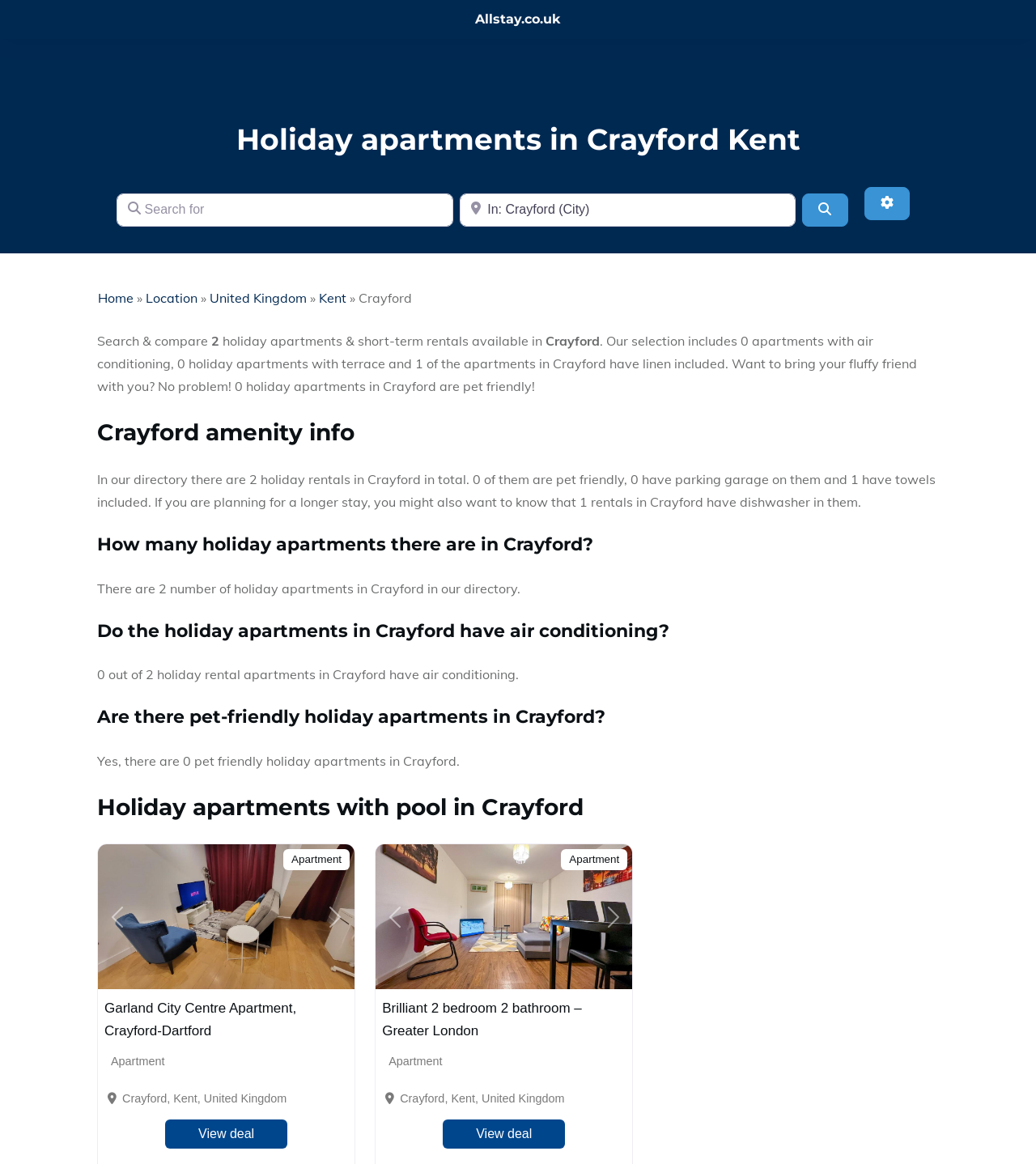Construct a thorough caption encompassing all aspects of the webpage.

This webpage is about holiday apartments and short-term rentals in Crayford, Kent, United Kingdom. At the top, there is a heading with the website's name, "Allstay.co.uk", and a link to the homepage. Below that, there is a search bar with a "Search for" label, a textbox to input search queries, and a "Near" label with another textbox to specify the location. There are also two buttons, "Search" and "Advanced Filters", to refine the search results.

On the left side, there is a navigation menu with links to "Home", "Location", "United Kingdom", "Kent", and "Crayford". Below the search bar, there is a brief description of the available holiday apartments in Crayford, including the number of apartments with air conditioning, terraces, and pet-friendly options.

The main content of the webpage is divided into sections, each with a heading and descriptive text. The sections include "Crayford amenity info", "How many holiday apartments there are in Crayford?", "Do the holiday apartments in Crayford have air conditioning?", "Are there pet-friendly holiday apartments in Crayford?", and "Holiday apartments with pool in Crayford". Each section provides information about the available holiday apartments in Crayford.

Below these sections, there are two listings for holiday apartments, each with an image, a heading, and a brief description. The first listing is for "Garland City Centre Apartment, Crayford-Dartford", and the second listing is for "Brilliant 2 bedroom 2 bathroom – Greater London". Each listing has a "View deal" button and a location label with the apartment's address.

At the bottom of the webpage, there are navigation buttons, "Previous" and "Next", to navigate through the listings.